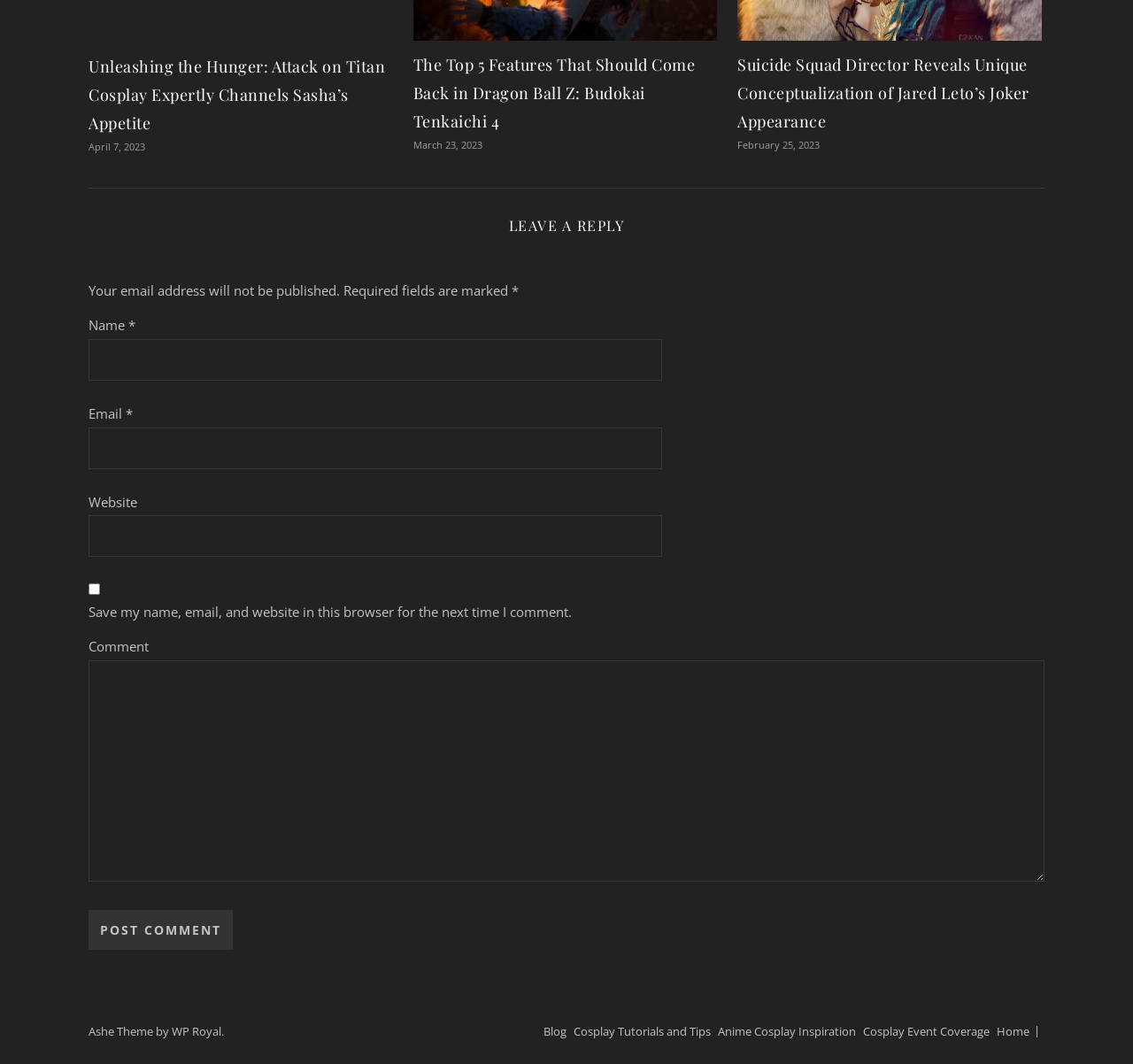Find the bounding box coordinates of the element you need to click on to perform this action: 'Subscribe to newsletter'. The coordinates should be represented by four float values between 0 and 1, in the format [left, top, right, bottom].

None